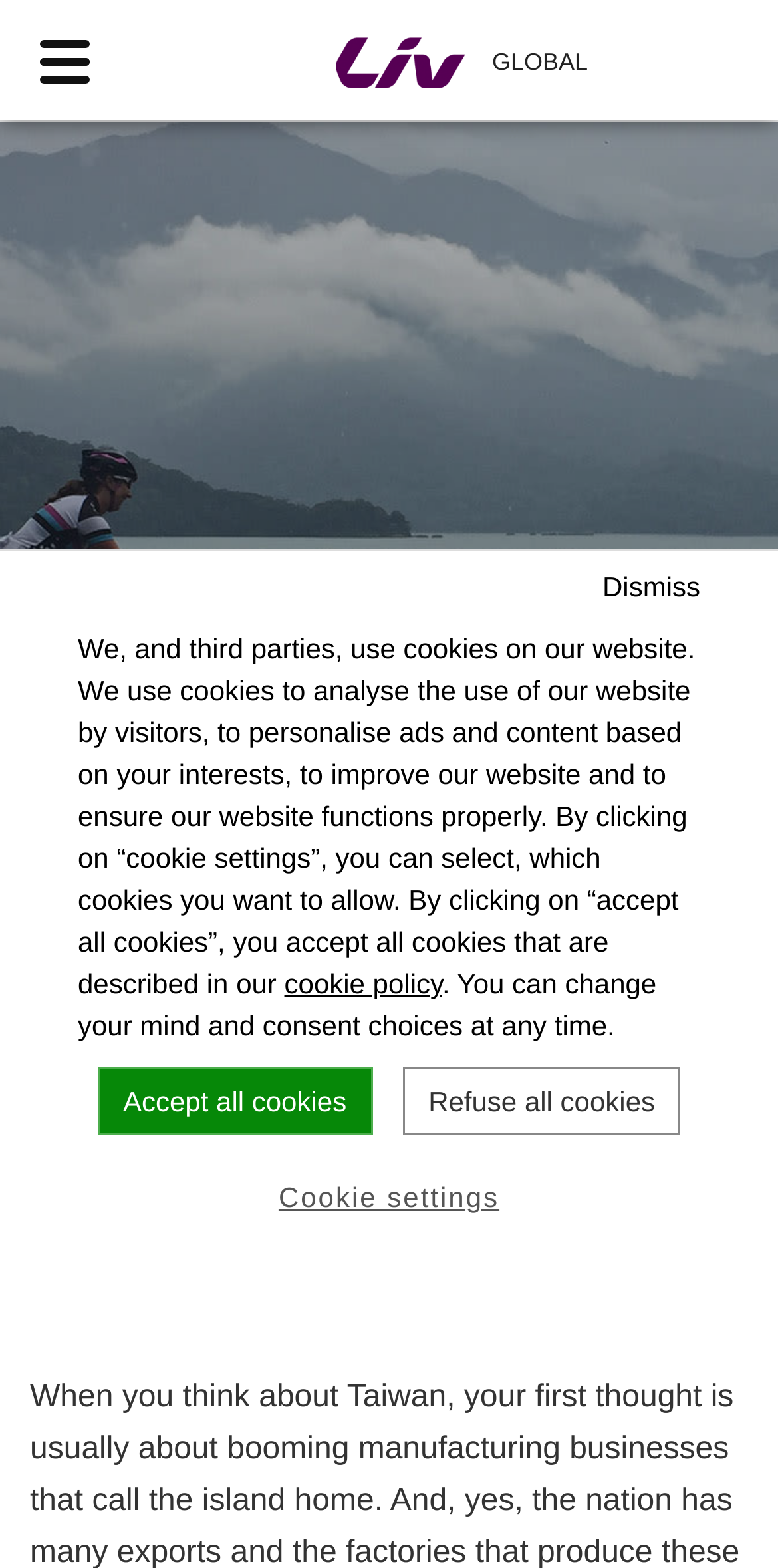What is the region focused on the webpage?
Examine the webpage screenshot and provide an in-depth answer to the question.

By reading the webpage content, I can see that the webpage is focused on traveling in Taiwan, which suggests that the region focused on the webpage is Taiwan.